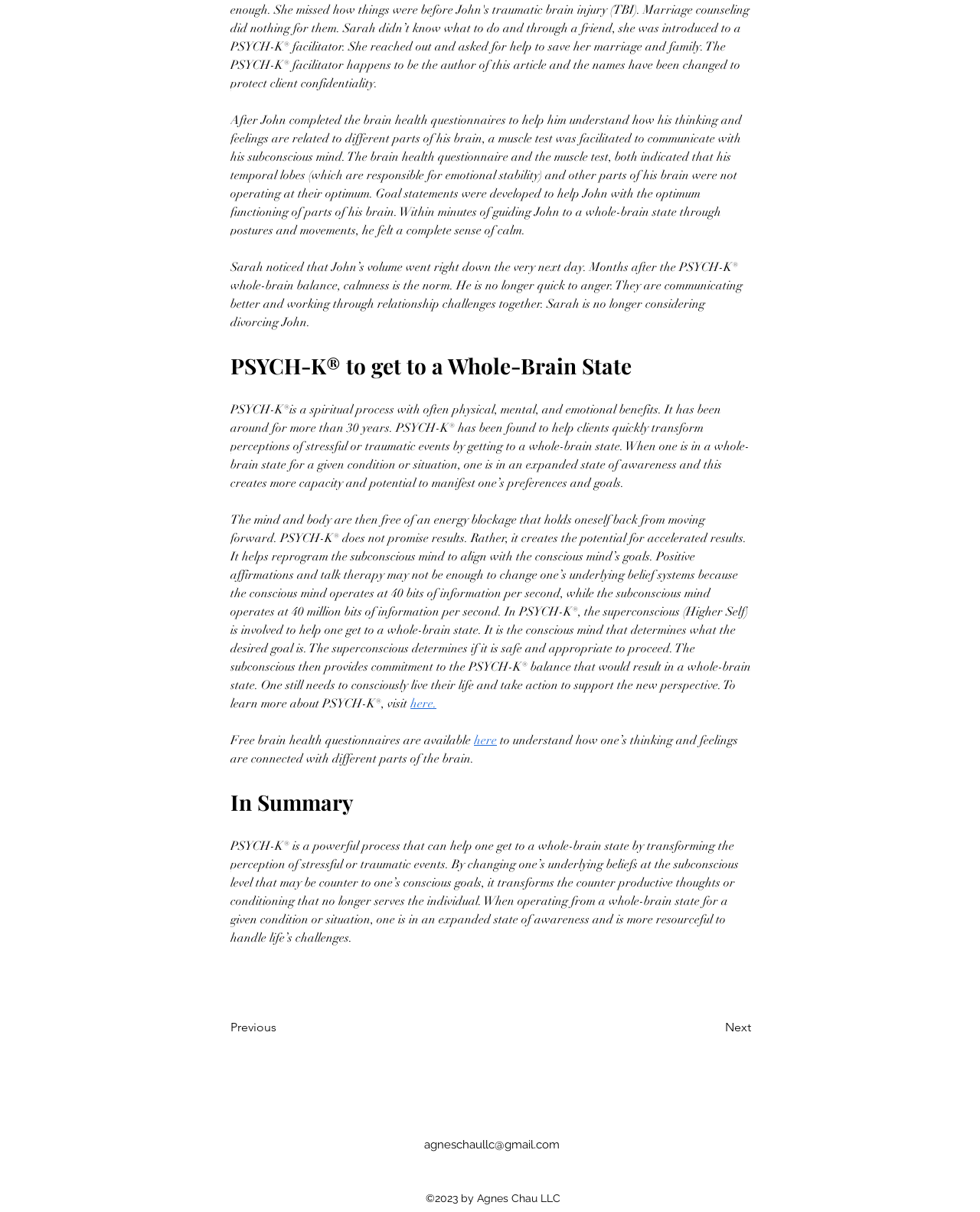What is the role of the superconscious in PSYCH-K?
Please respond to the question with a detailed and thorough explanation.

The text states that in PSYCH-K, the superconscious (Higher Self) is involved to help one get to a whole-brain state, and it determines if it is safe and appropriate to proceed with the desired goal.